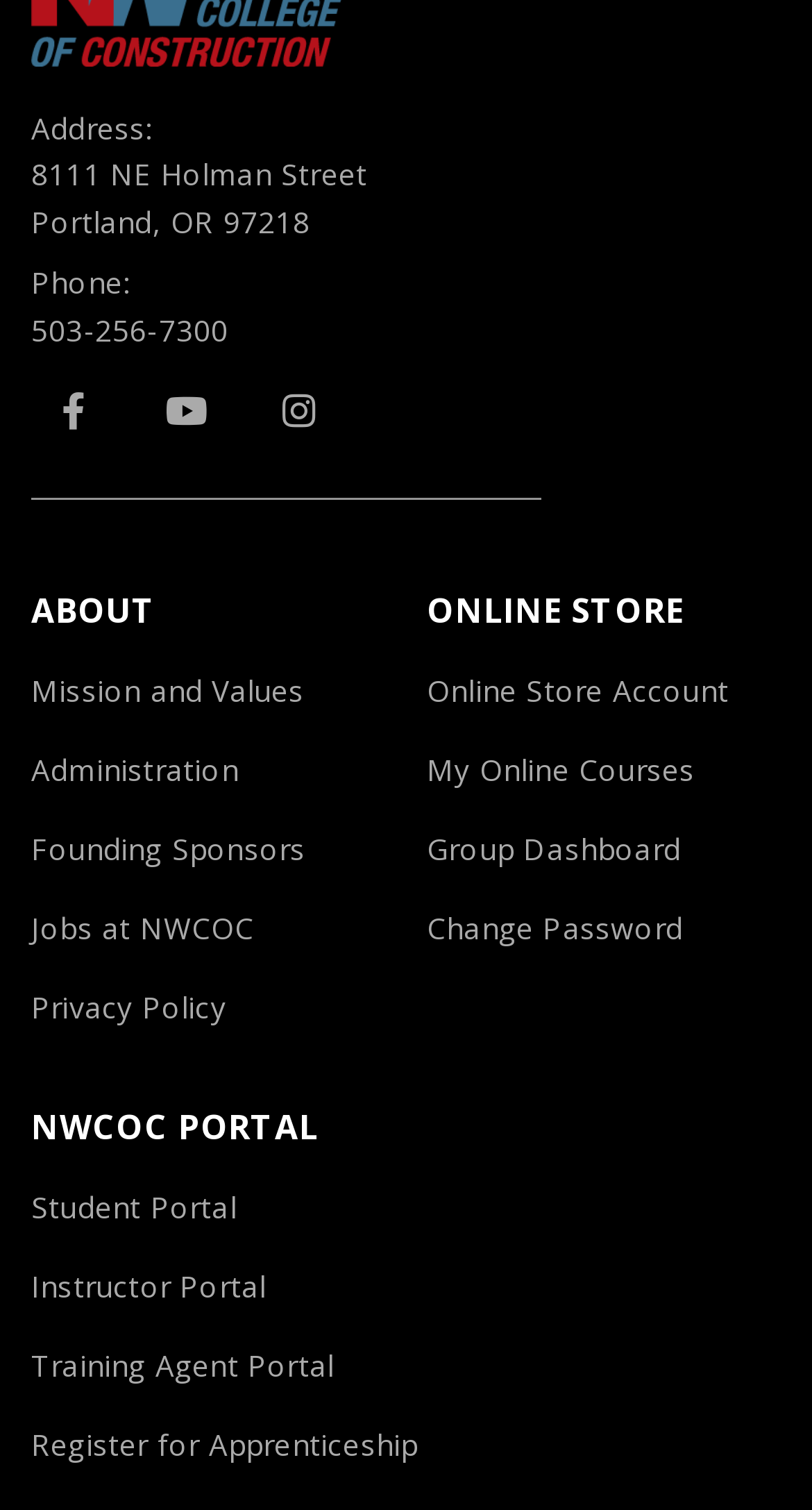What is the purpose of the 'NWCOC PORTAL' section?
Craft a detailed and extensive response to the question.

I inferred the purpose of the 'NWCOC PORTAL' section by looking at the links underneath it, which include 'Student Portal', 'Instructor Portal', and 'Training Agent Portal', suggesting that this section is meant to provide access to portals for different types of users.